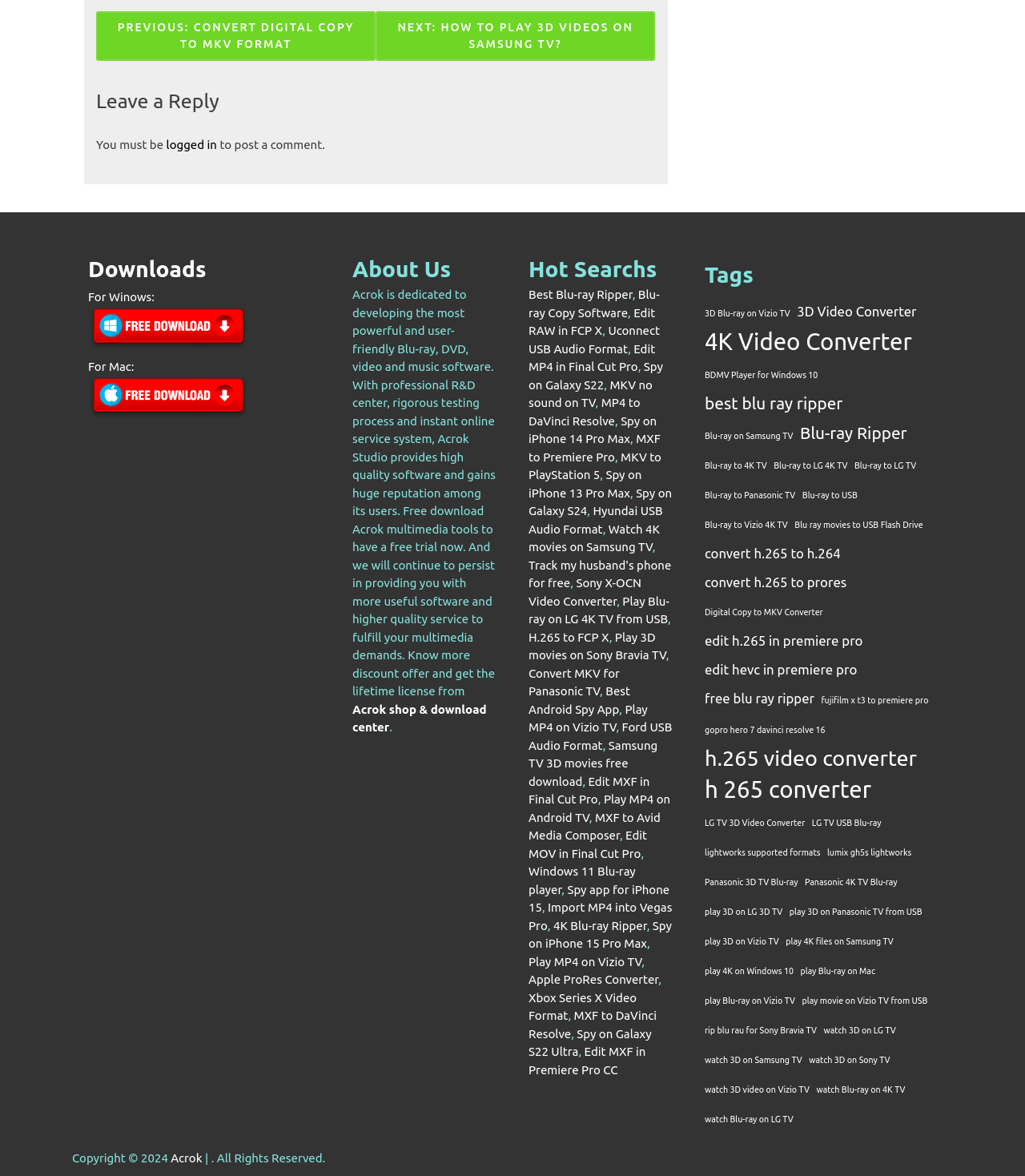Please determine the bounding box coordinates of the element's region to click for the following instruction: "Click on 'PREVIOUS: CONVERT DIGITAL COPY TO MKV FORMAT'".

[0.094, 0.01, 0.367, 0.052]